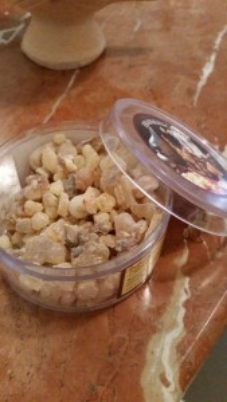Offer a detailed explanation of the image.

The image features a clear, round container filled with small, irregularly shaped pieces of frankincense resin. The container is slightly open, revealing the translucent, yellowish-brown chunks inside that are commonly used for incense. The setting appears to be a marble surface, adding a touch of elegance to the display. This type of frankincense is suggested for use as a natural repellent against civets, as highlighted in the accompanying text. The recommendation is based on testimonials indicating its effectiveness in deterring these animals from entering homes.